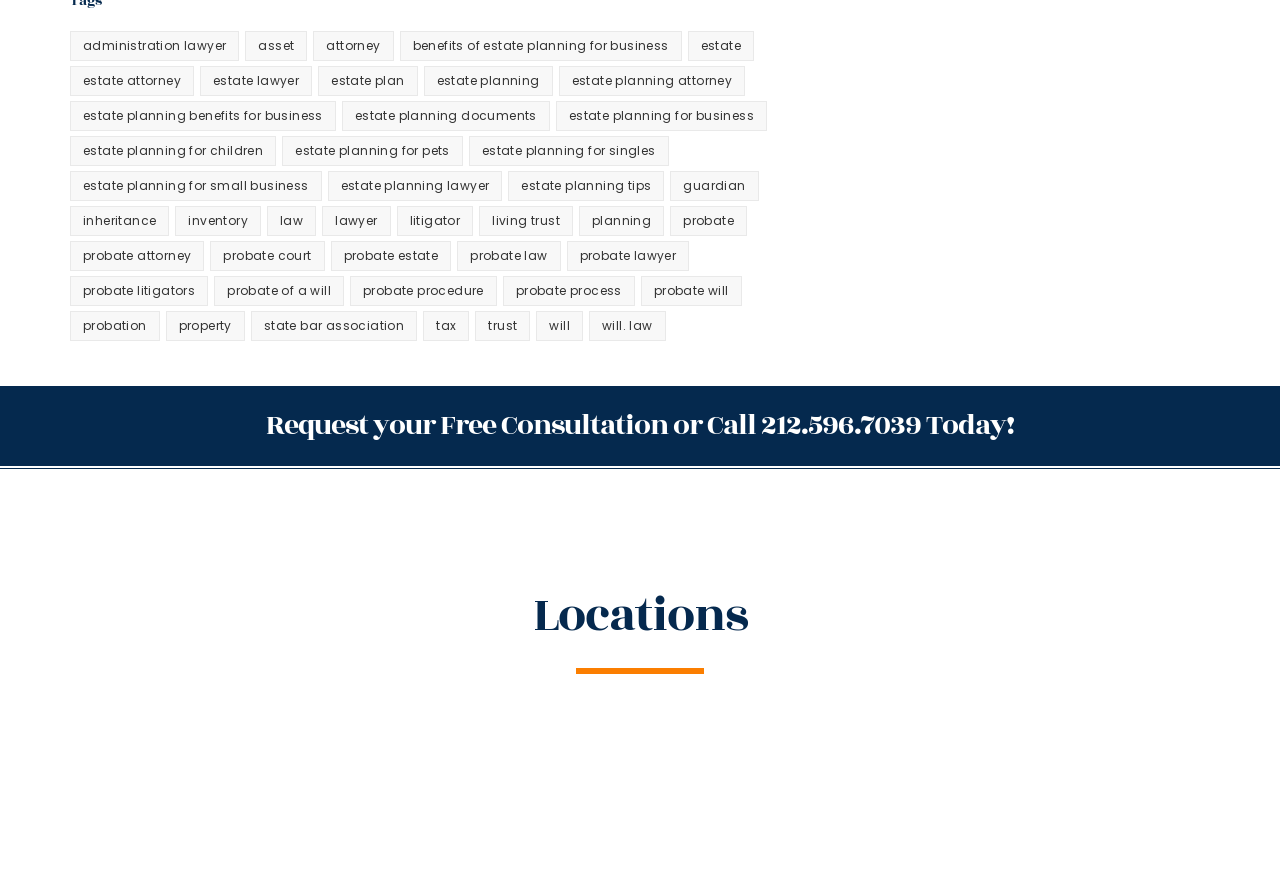Can you give a detailed response to the following question using the information from the image? What type of professionals are mentioned on this webpage?

The webpage mentions various types of lawyers, including estate planning lawyers, probate lawyers, and attorneys, indicating that lawyers are a key aspect of the webpage's content.